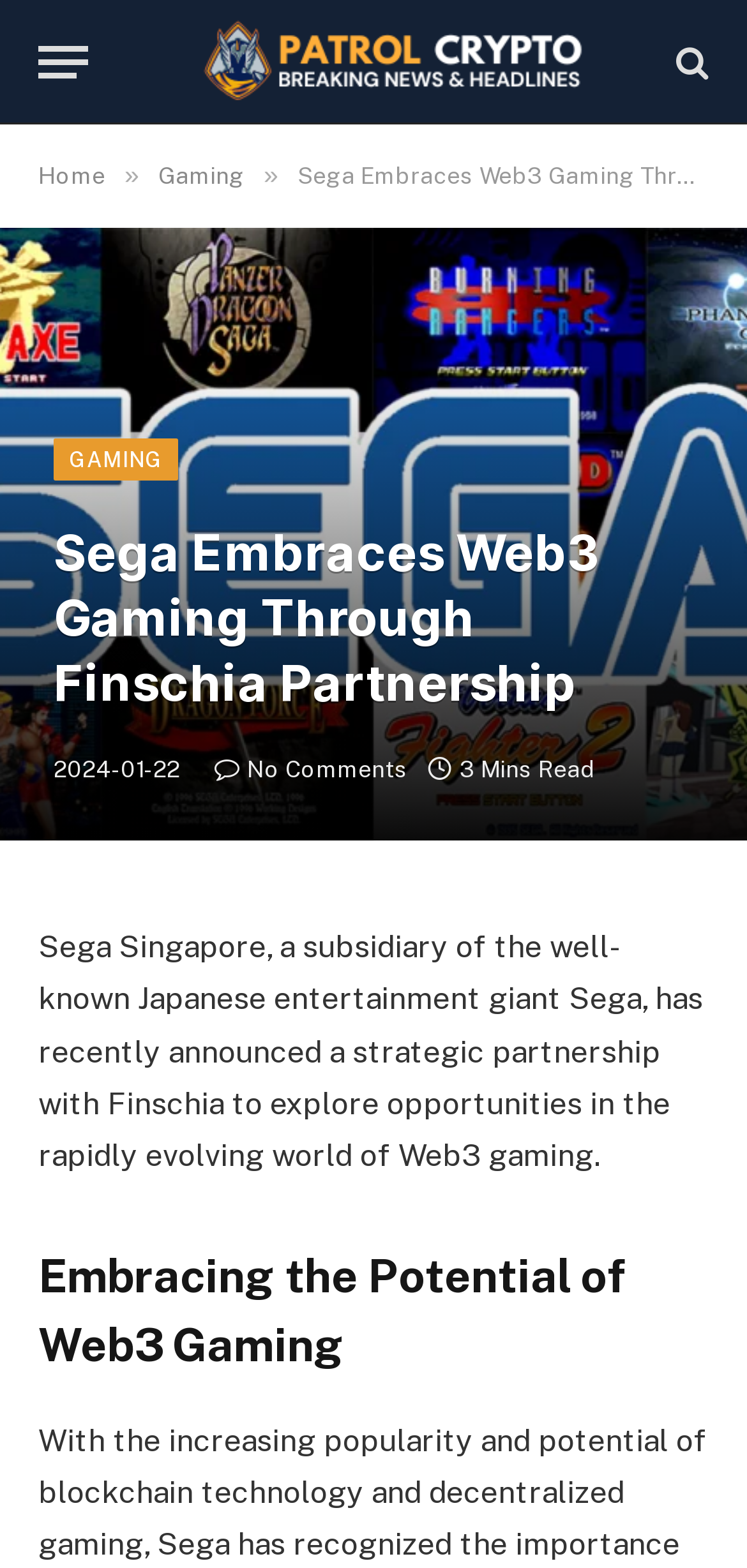Find the bounding box coordinates for the area that must be clicked to perform this action: "Explore the 'Gaming' category".

[0.212, 0.104, 0.327, 0.121]